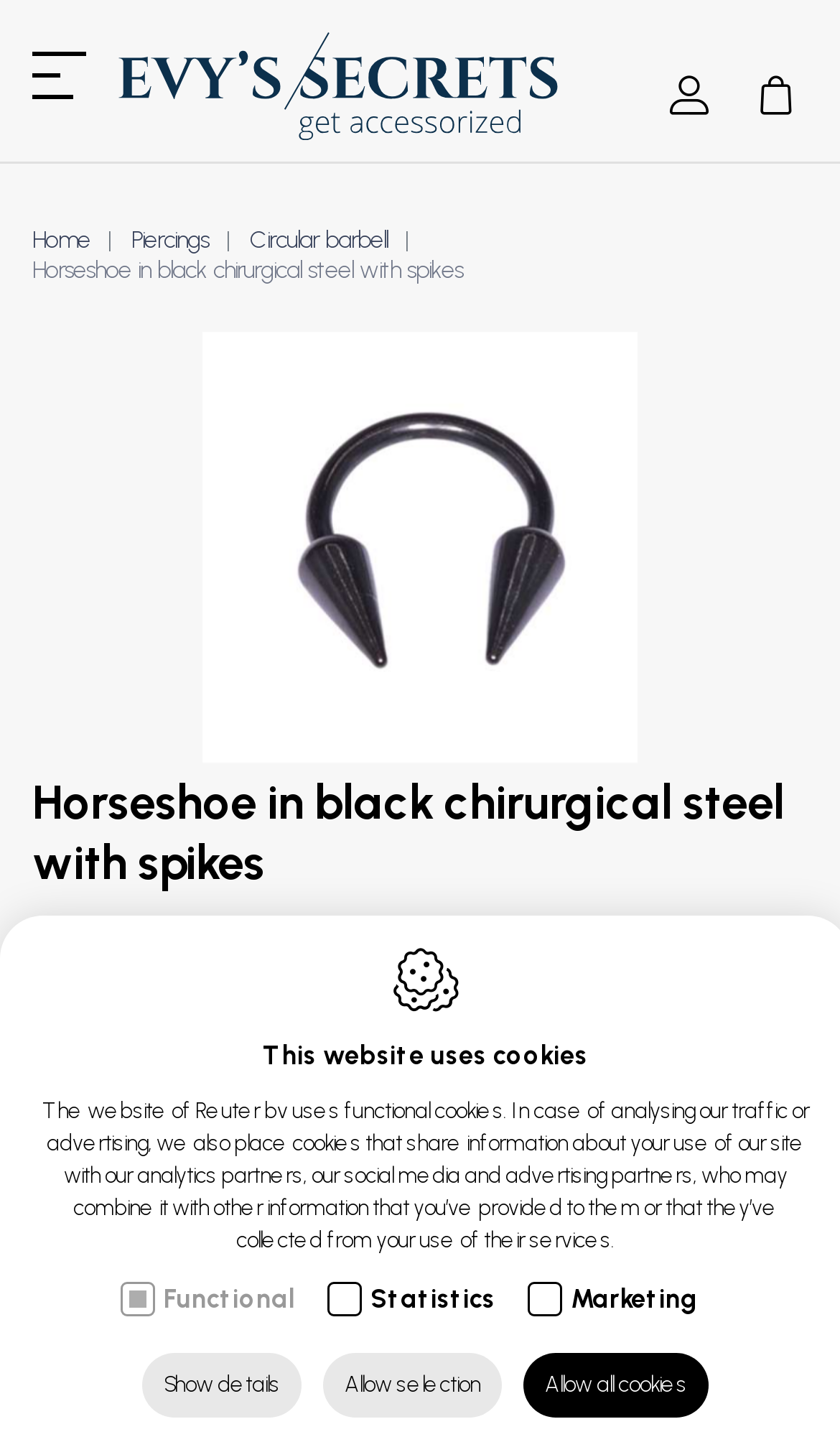Please identify the bounding box coordinates of the element on the webpage that should be clicked to follow this instruction: "Click the 'Reuter bv' link". The bounding box coordinates should be given as four float numbers between 0 and 1, formatted as [left, top, right, bottom].

[0.141, 0.022, 0.664, 0.097]